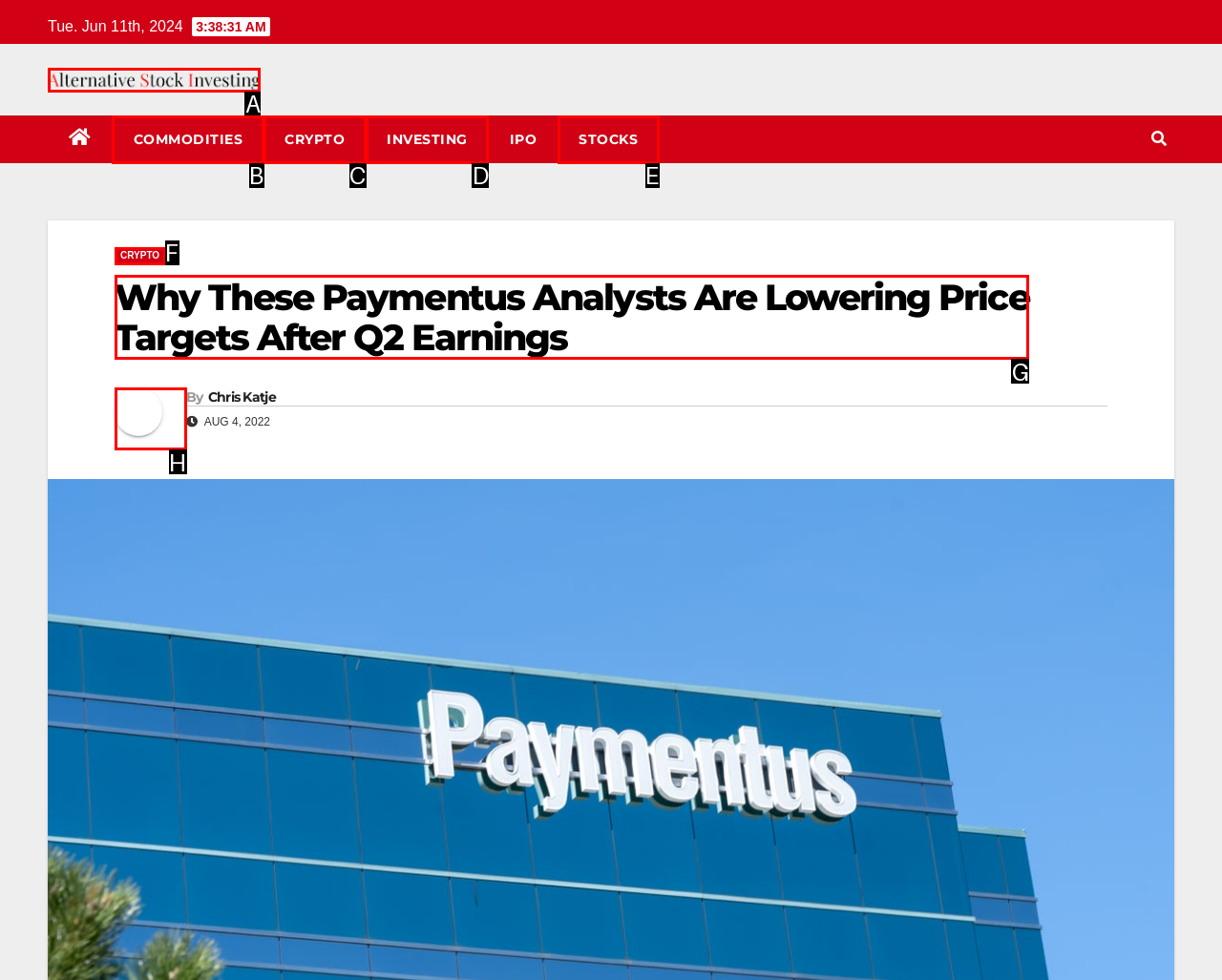From the provided options, pick the HTML element that matches the description: Investing. Respond with the letter corresponding to your choice.

D